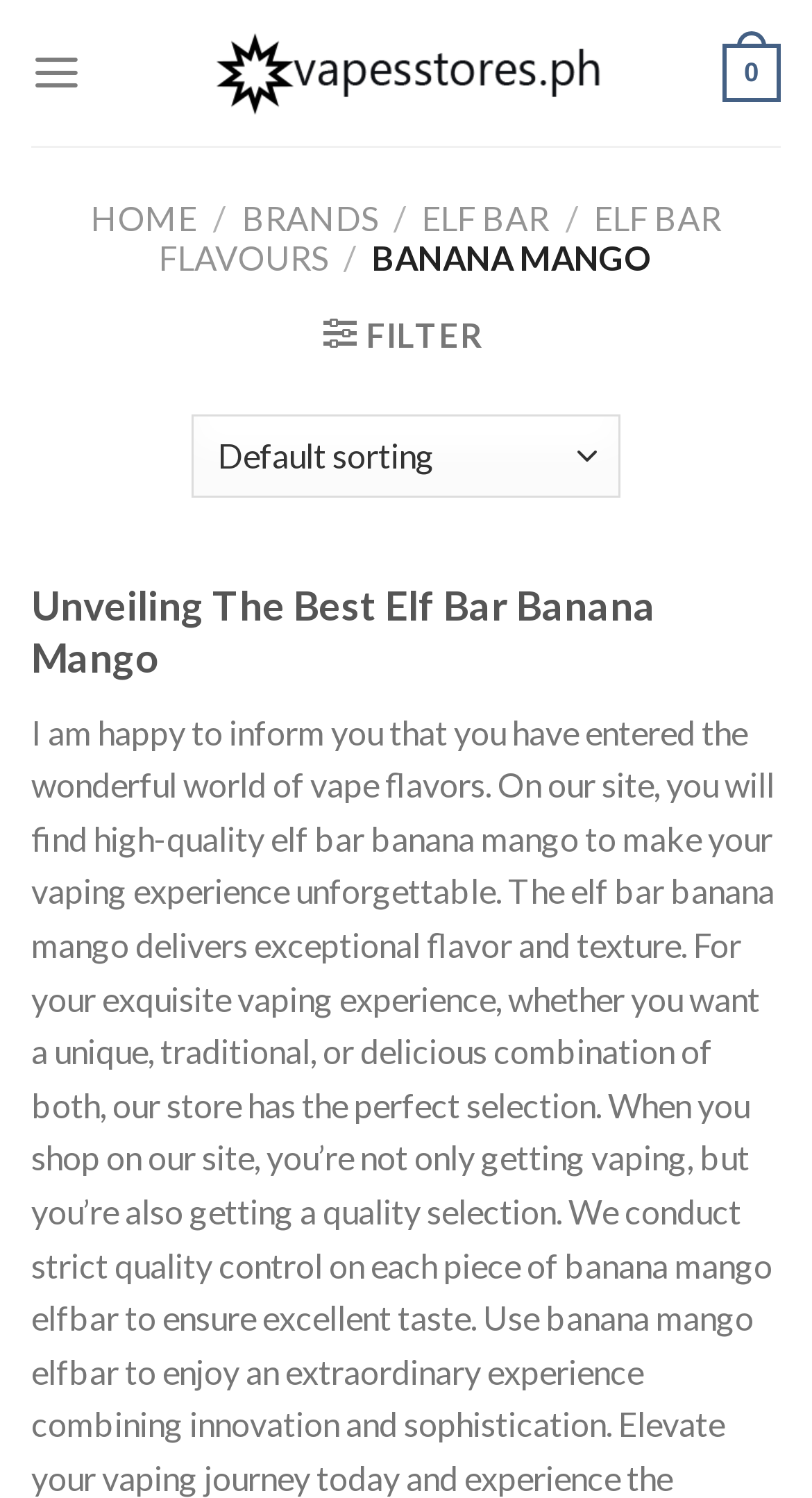Please locate the bounding box coordinates of the element's region that needs to be clicked to follow the instruction: "Go to HOME page". The bounding box coordinates should be provided as four float numbers between 0 and 1, i.e., [left, top, right, bottom].

[0.112, 0.132, 0.243, 0.158]